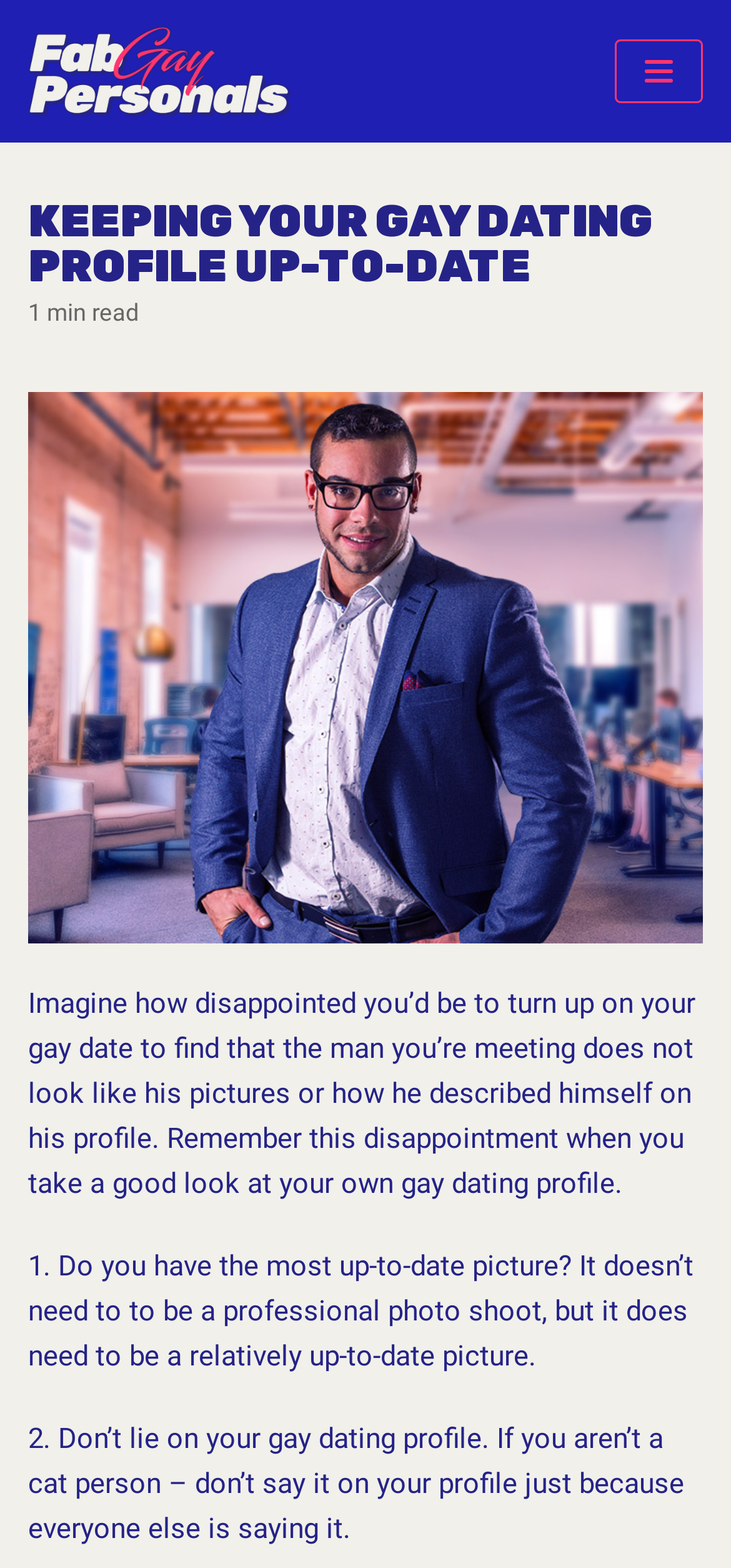What is the topic of the article?
Could you answer the question in a detailed manner, providing as much information as possible?

The topic of the article can be determined by reading the heading 'KEEPING YOUR GAY DATING PROFILE UP-TO-DATE' and the static text that follows, which discusses the importance of keeping a gay dating profile up-to-date.